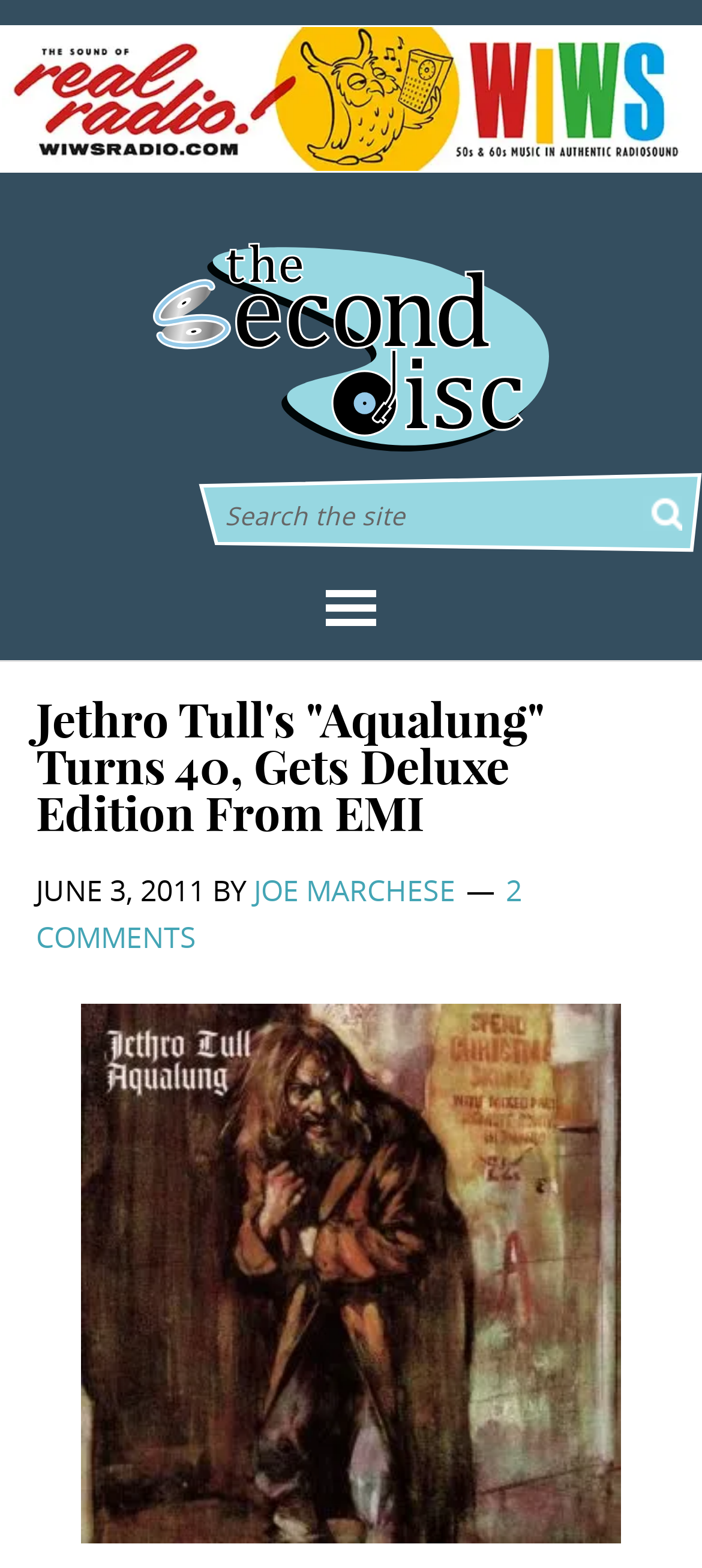Could you identify the text that serves as the heading for this webpage?

Jethro Tull's "Aqualung" Turns 40, Gets Deluxe Edition From EMI